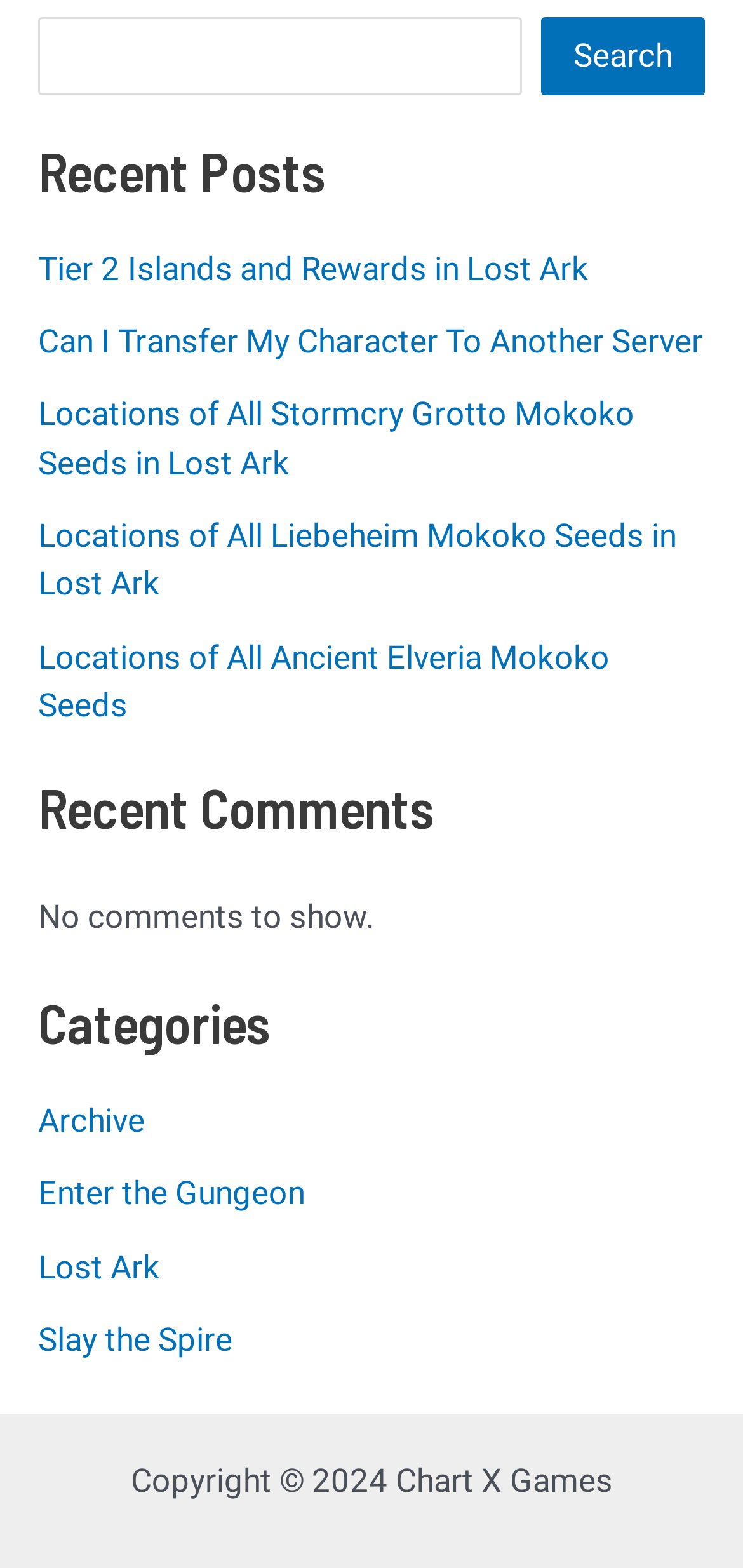Find the bounding box coordinates for the element described here: "Search".

[0.728, 0.011, 0.949, 0.06]